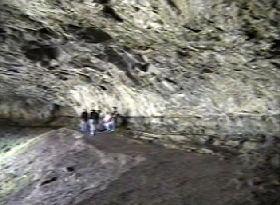Give a thorough description of the image, including any visible elements and their relationships.

The image depicts a mesmerizing cave interior, showcasing rough stone walls illuminated by soft light. In the foreground, a group of three visitors is seen navigating the rocky terrain, highlighting the scale of the cave. The intriguing geological formations above them suggest a rich history of natural processes that have shaped the cavern over time. Reflections can be seen in the shallow water pooled along the cave’s floor, adding to the serene atmosphere. This location is likely a hidden gem, perfect for those looking to explore nature's beauty away from the hustle and bustle of more popular destinations.